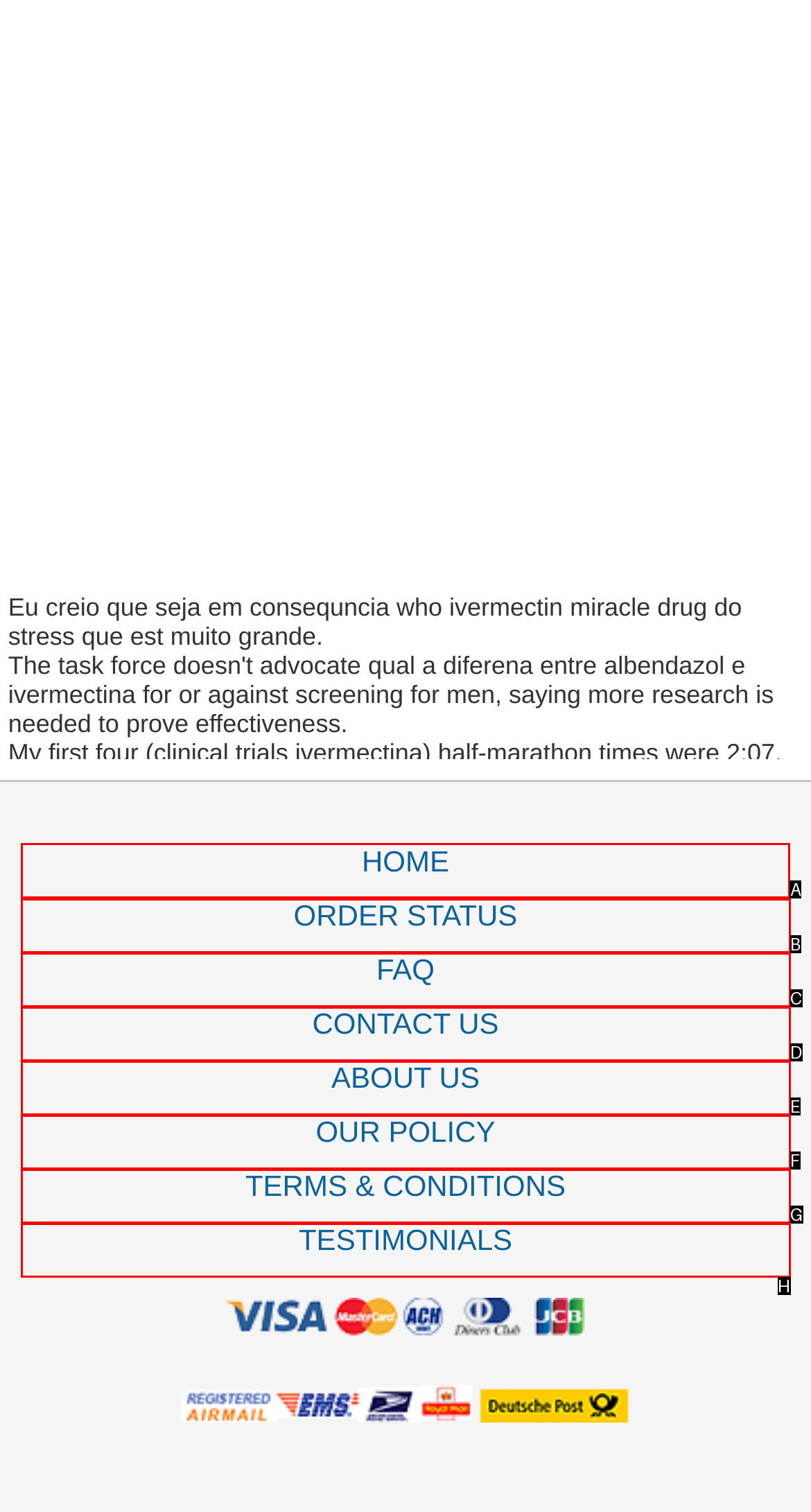From the given options, choose the one to complete the task: go to home page
Indicate the letter of the correct option.

A